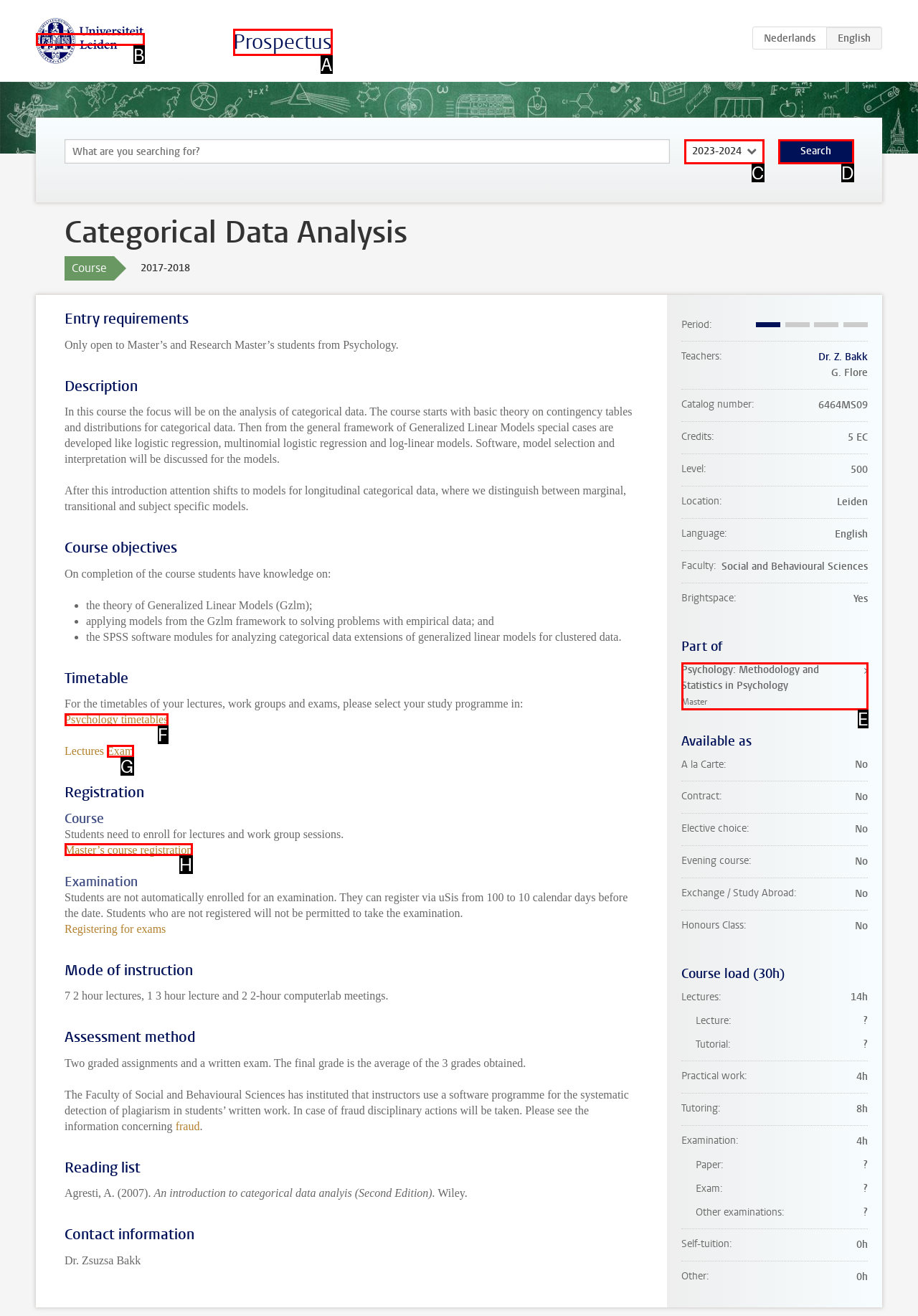Identify the correct UI element to click for this instruction: Click on Prospectus
Respond with the appropriate option's letter from the provided choices directly.

A